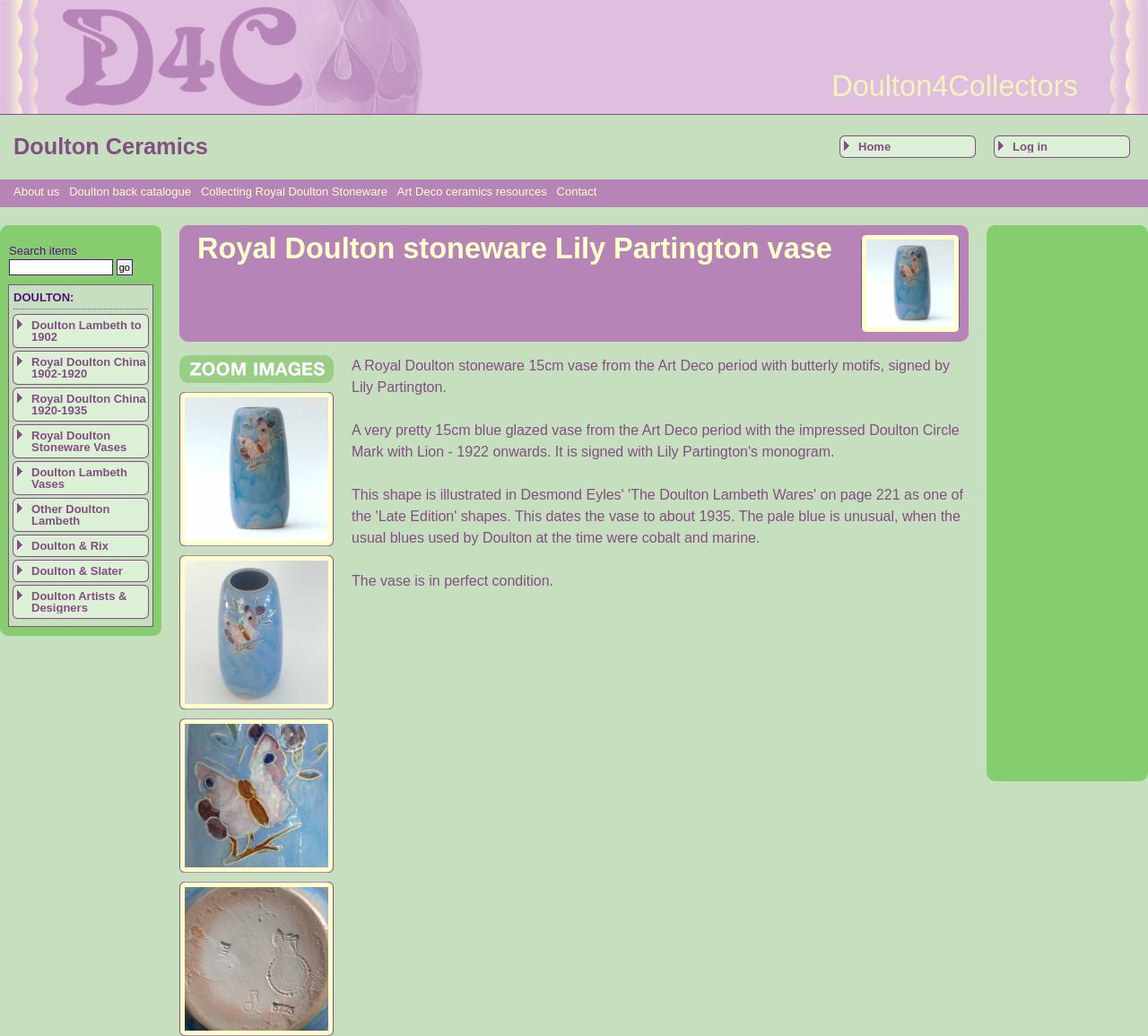Provide the bounding box coordinates for the area that should be clicked to complete the instruction: "Click the 'About us' link".

[0.012, 0.179, 0.052, 0.192]